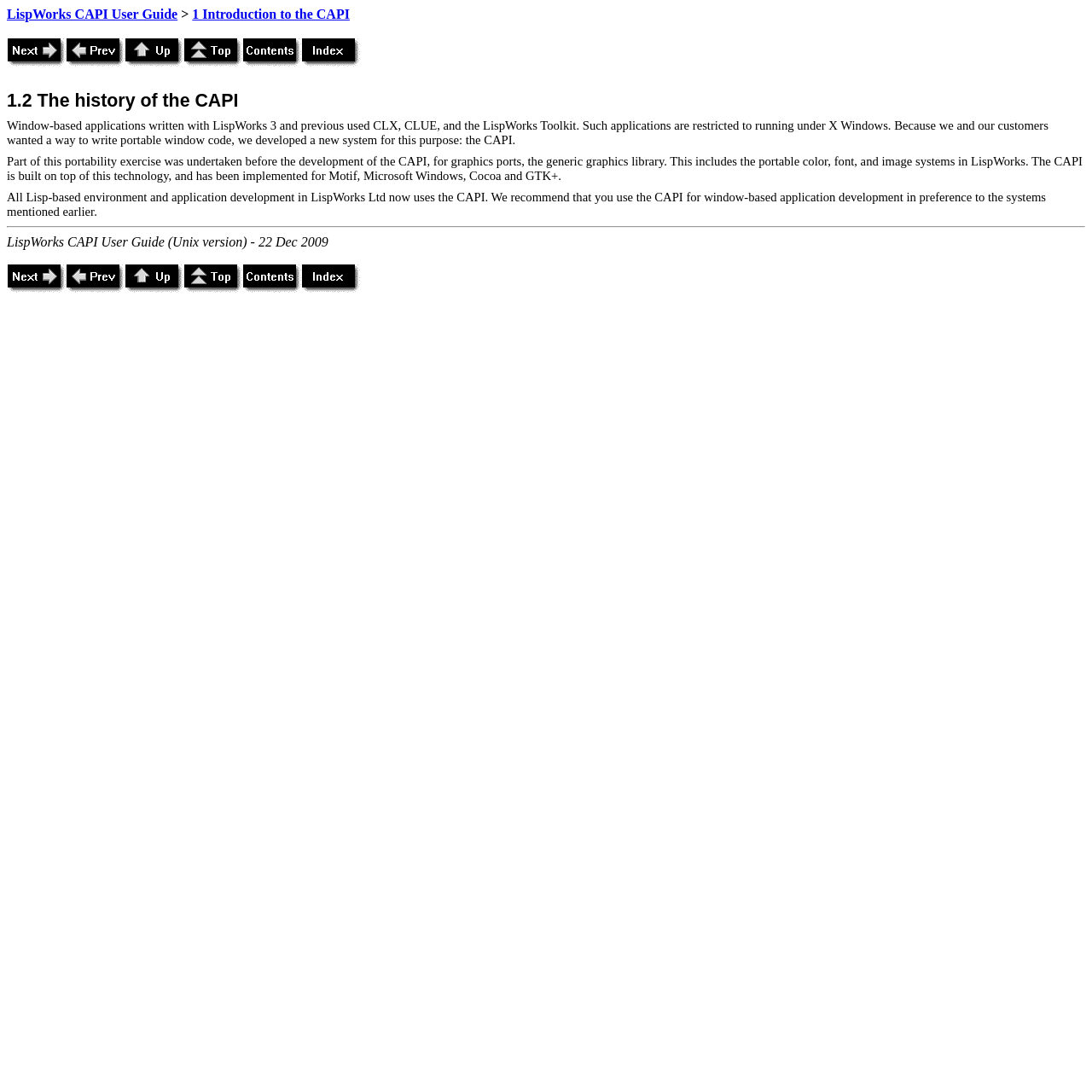What is recommended for window-based application development?
Answer the question using a single word or phrase, according to the image.

use the CAPI